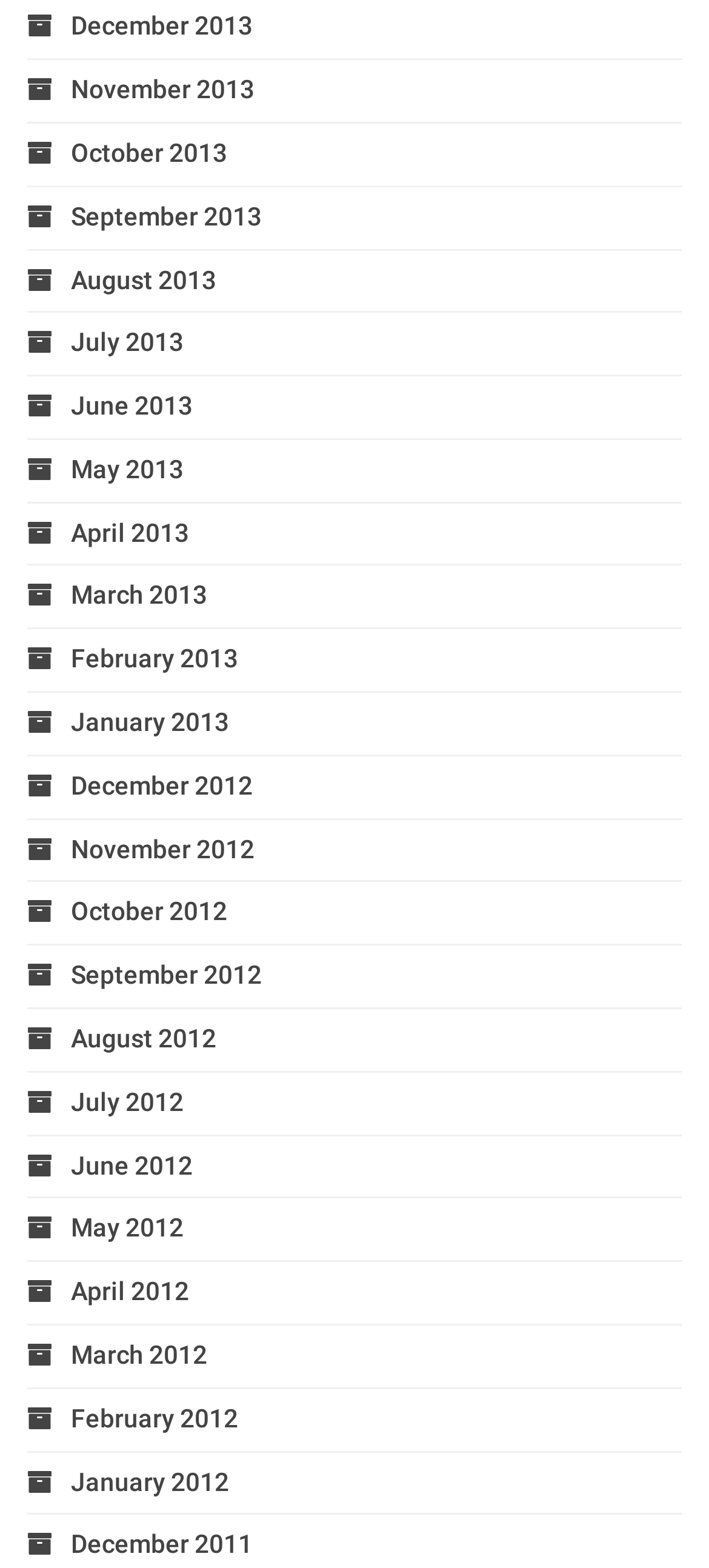What is the latest month listed?
Answer the question based on the image using a single word or a brief phrase.

December 2013